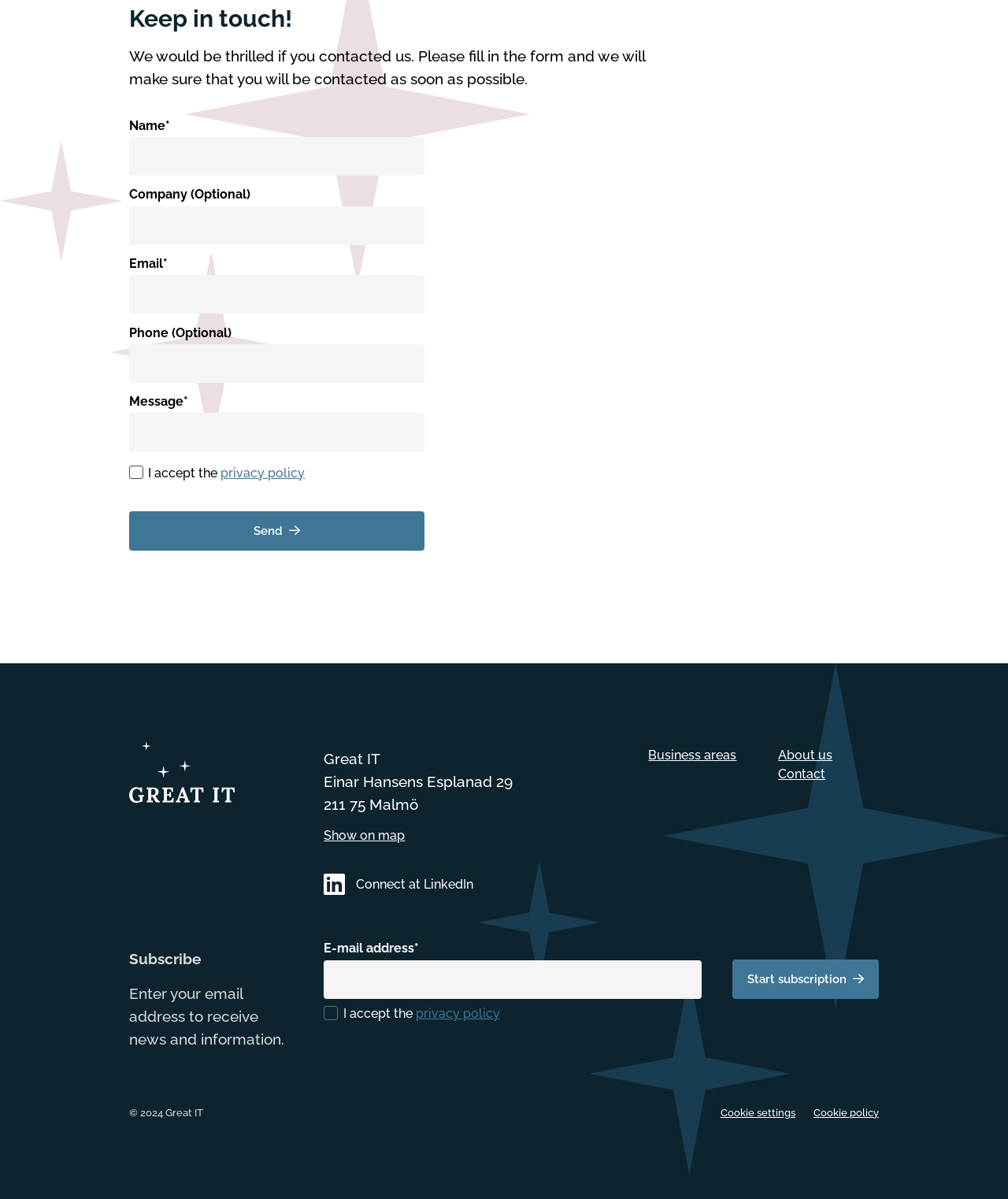Indicate the bounding box coordinates of the element that needs to be clicked to satisfy the following instruction: "Click the Start subscription button". The coordinates should be four float numbers between 0 and 1, i.e., [left, top, right, bottom].

[0.727, 0.8, 0.872, 0.833]